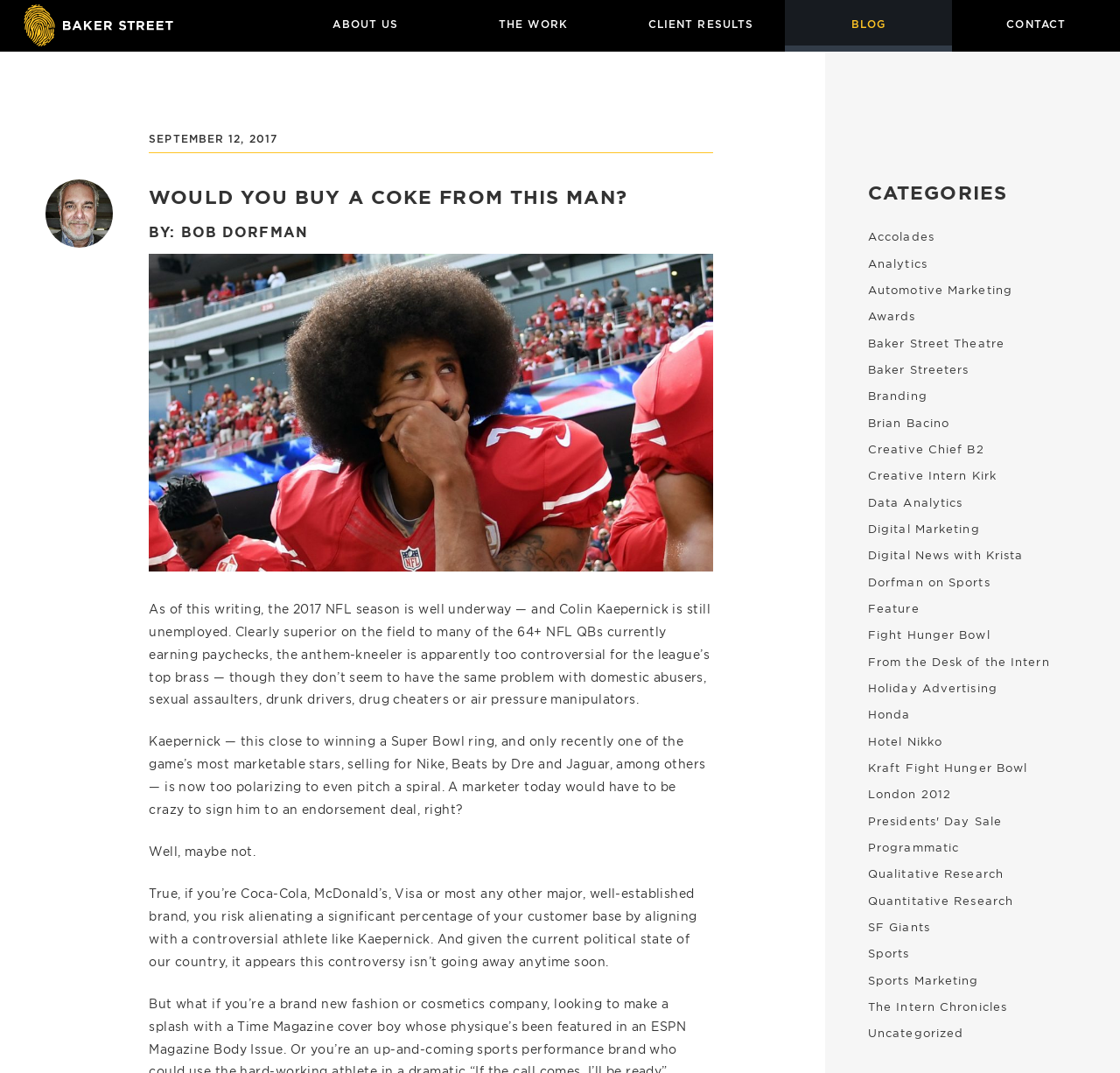Identify the bounding box coordinates of the area that should be clicked in order to complete the given instruction: "Read the article titled WOULD YOU BUY A COKE FROM THIS MAN?". The bounding box coordinates should be four float numbers between 0 and 1, i.e., [left, top, right, bottom].

[0.133, 0.174, 0.637, 0.196]